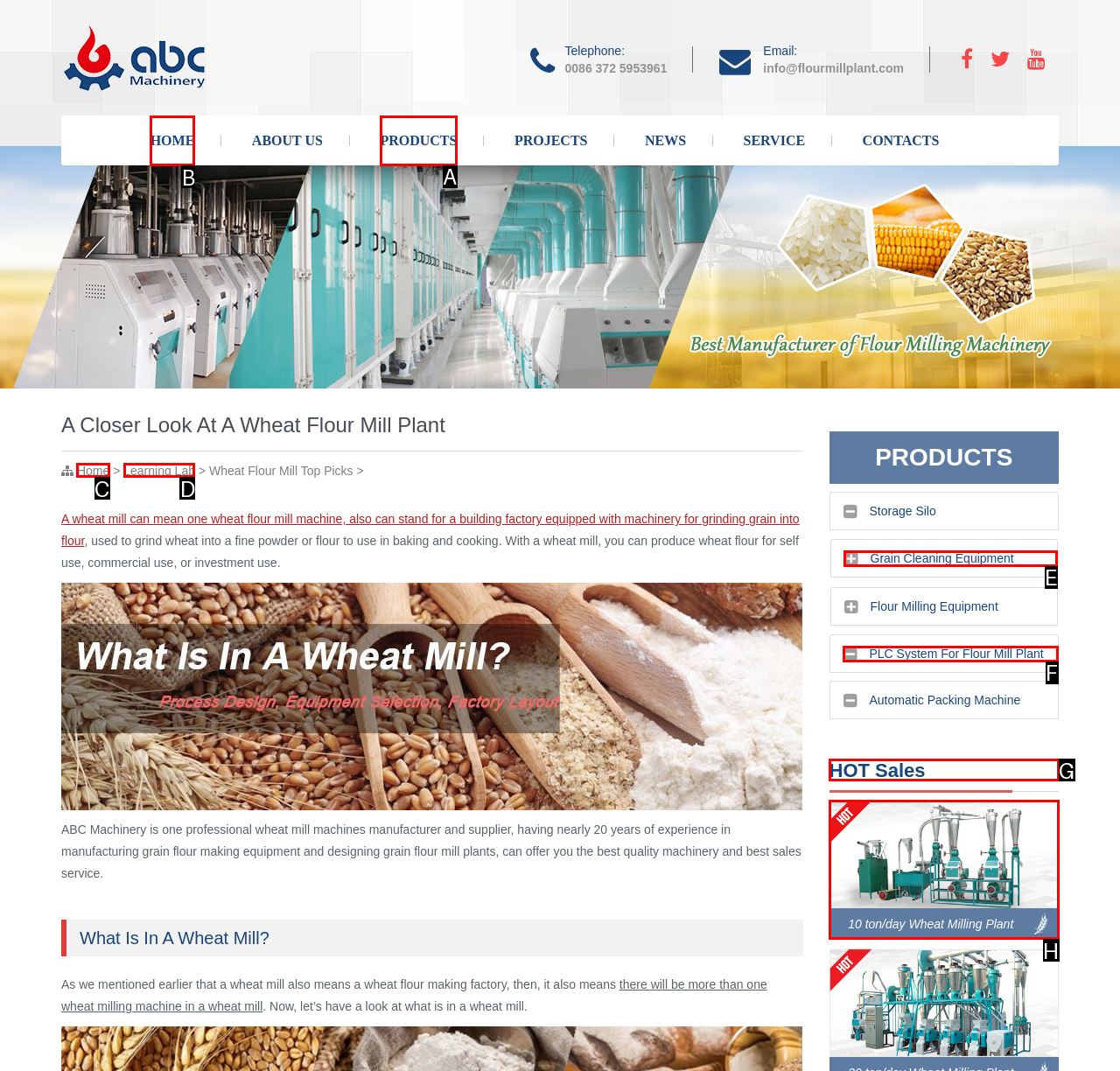Indicate the HTML element to be clicked to accomplish this task: Click the HOME link Respond using the letter of the correct option.

B